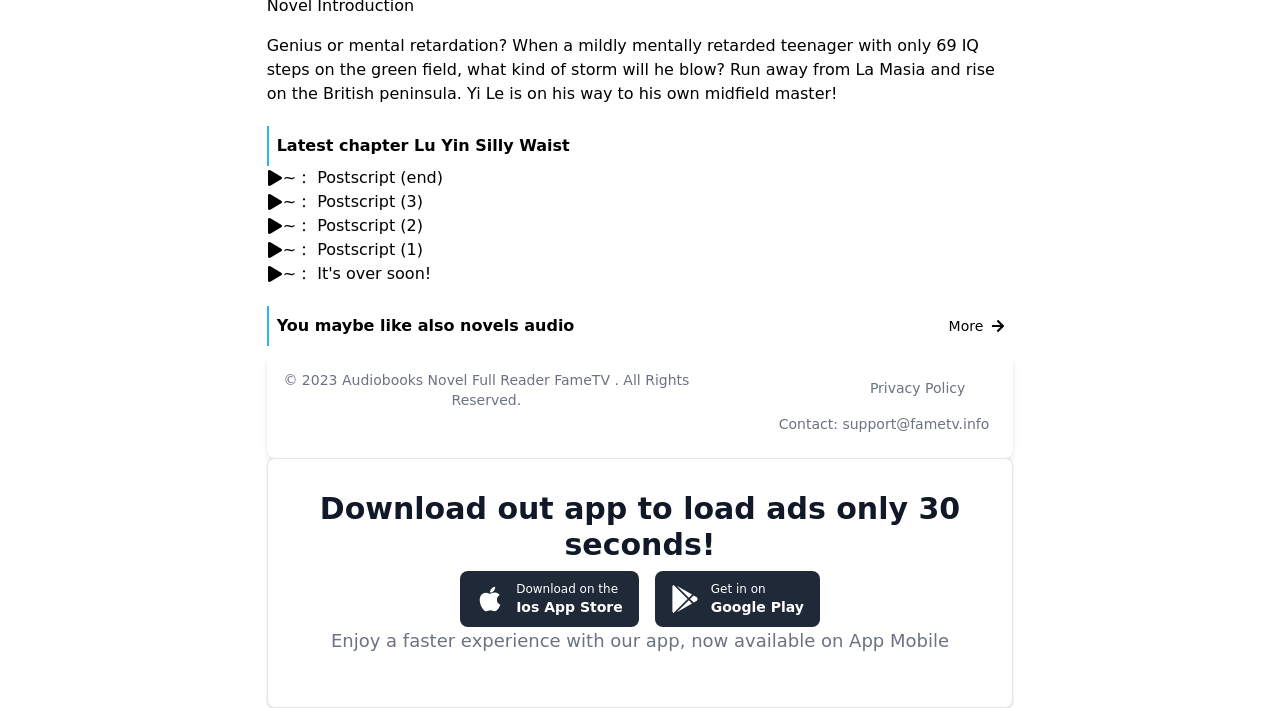What is the contact information of the website?
Refer to the image and give a detailed answer to the query.

The question can be answered by looking at the static text element 'Contact: support@fametv.info' which provides the contact email address of the website.